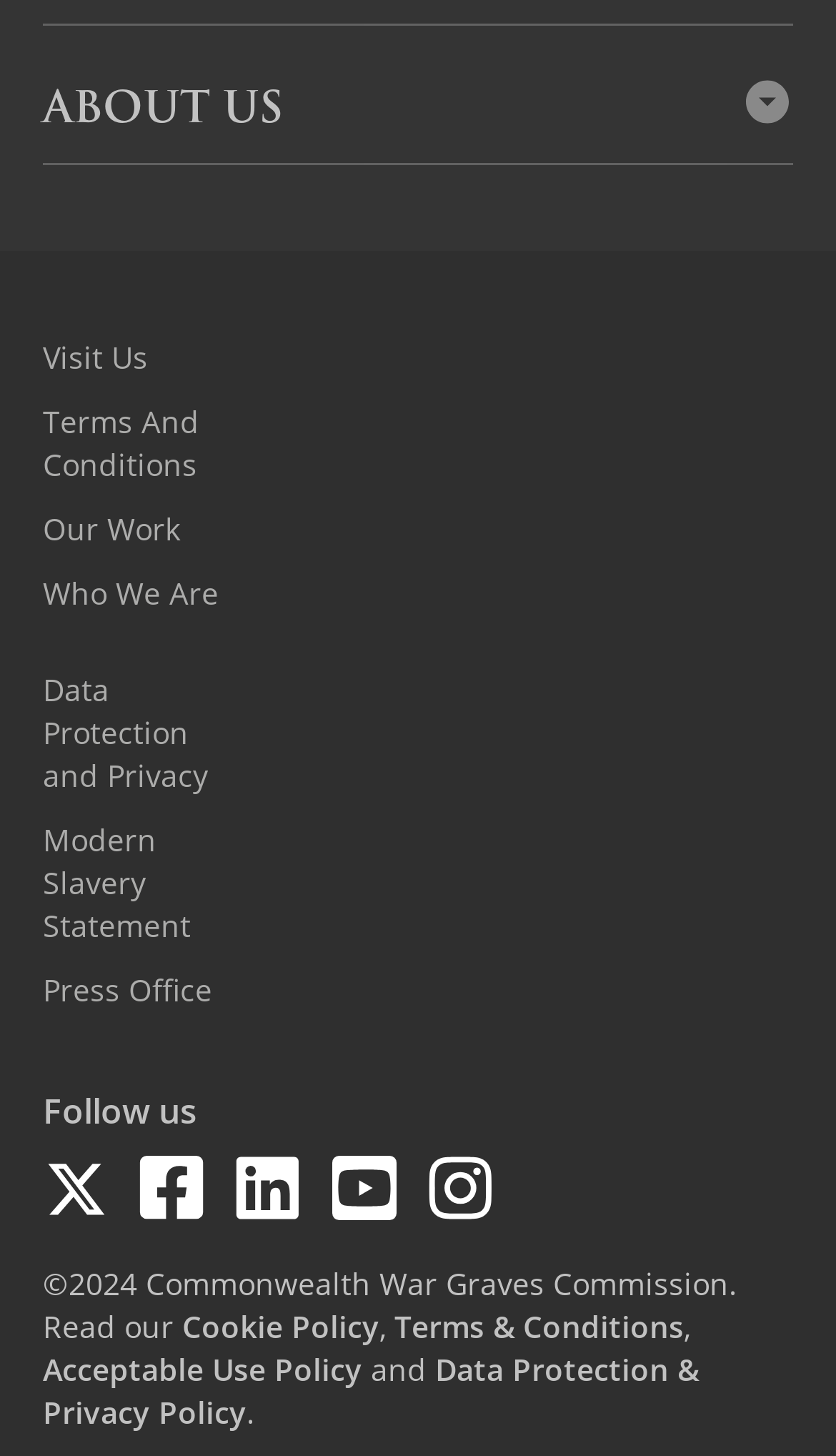Answer the question briefly using a single word or phrase: 
What social media platforms are linked on this website?

Facebook, LinkedIn, Youtube, Instagram